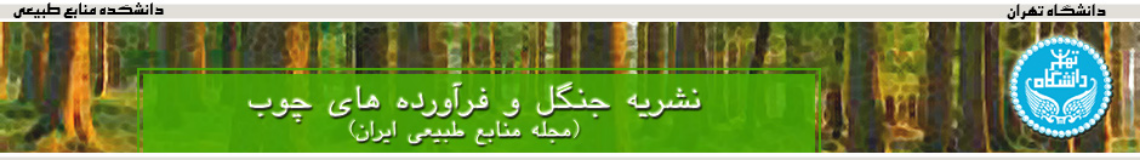What is the language of the title?
Look at the image and respond with a one-word or short-phrase answer.

Persian